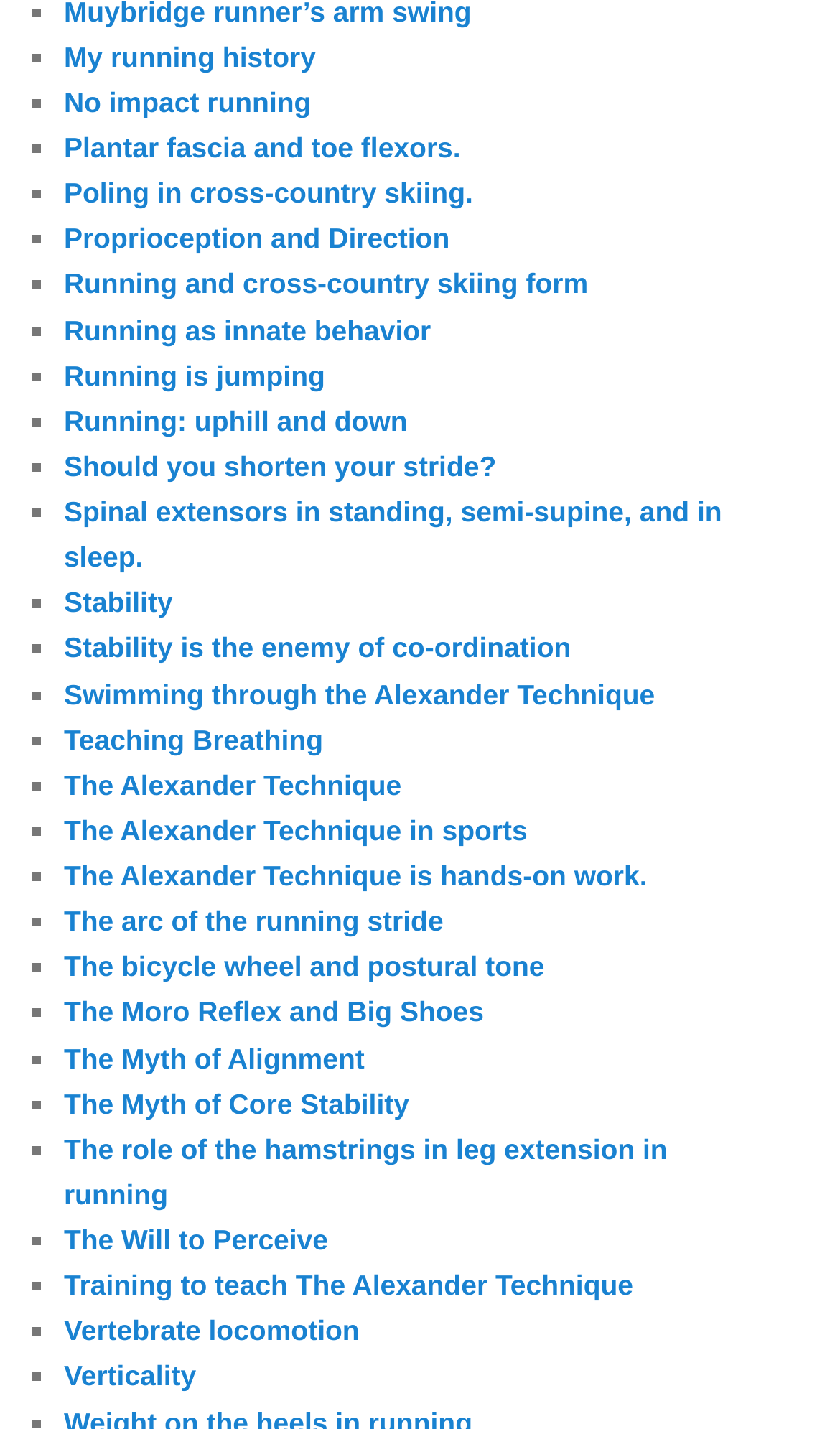What is the topic of the first link?
With the help of the image, please provide a detailed response to the question.

The first link on the webpage is 'My running history', which suggests that the topic of this link is related to the history of running.